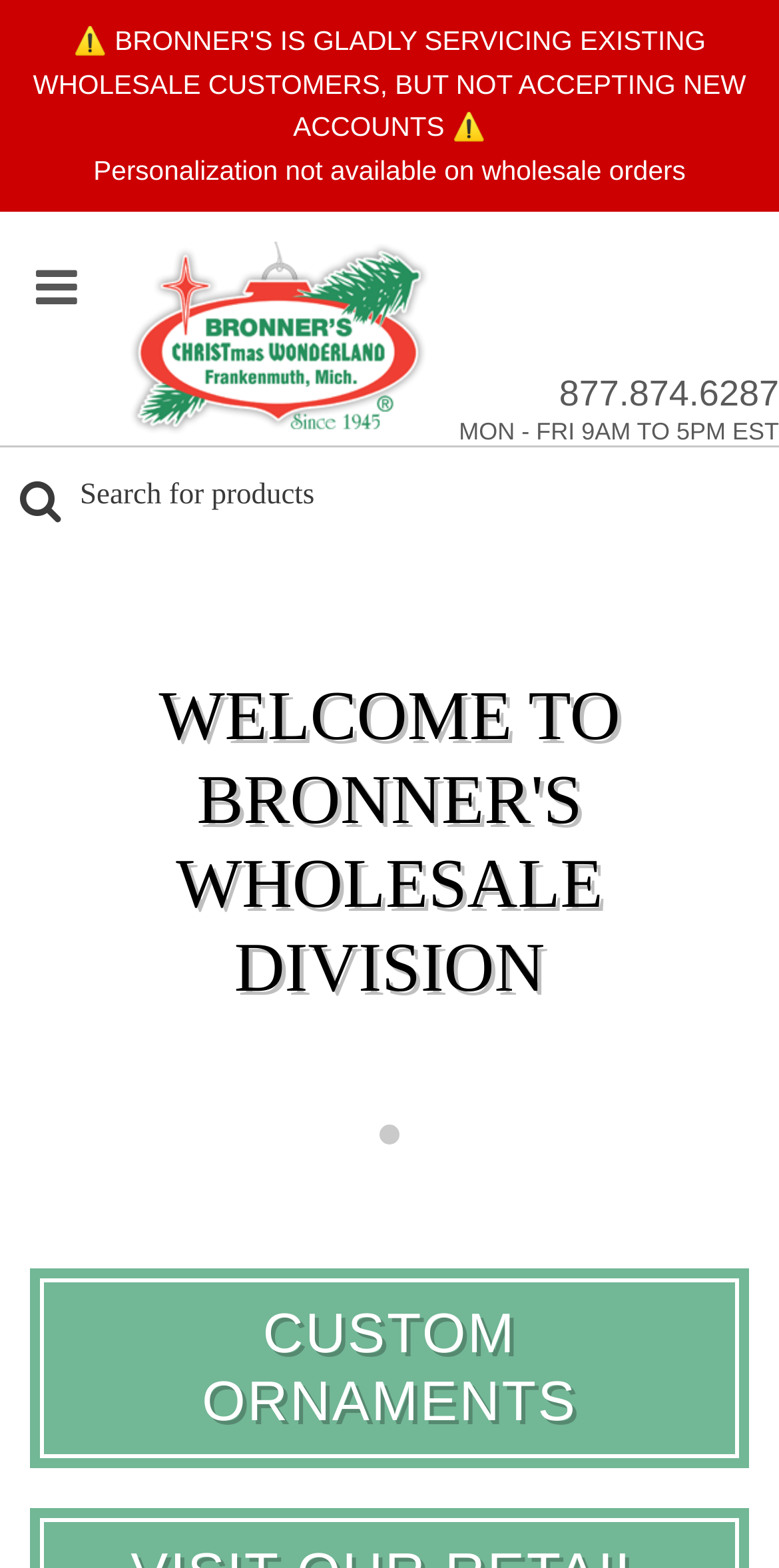Construct a thorough caption encompassing all aspects of the webpage.

The webpage is titled "Bronner's Wholesale Division" and appears to be a wholesale ordering platform. At the top, there is a notification stating "Personalization not available on wholesale orders". Next to it, there is a button with a generic icon. 

On the top-left, there is a link to "Bronner Display & Sign Advertising, Inc. Wholesale" accompanied by an image. On the top-right, there are two pieces of contact information: a phone number "877.874.6287" and business hours "MON - FRI 9AM TO 5PM EST". 

Below the contact information, there is a search bar that spans across the page, allowing users to search for products. 

The main content of the page is divided into sections. The first section is headed by a large title "WELCOME TO BRONNER'S WHOLESALE DIVISION" and contains a link with the same text. 

Below the welcome section, there is a link to page "1" and another link to "CUSTOM ORNAMENTS", which is also a heading for a table layout. The table layout likely contains products or product categories related to custom ornaments.